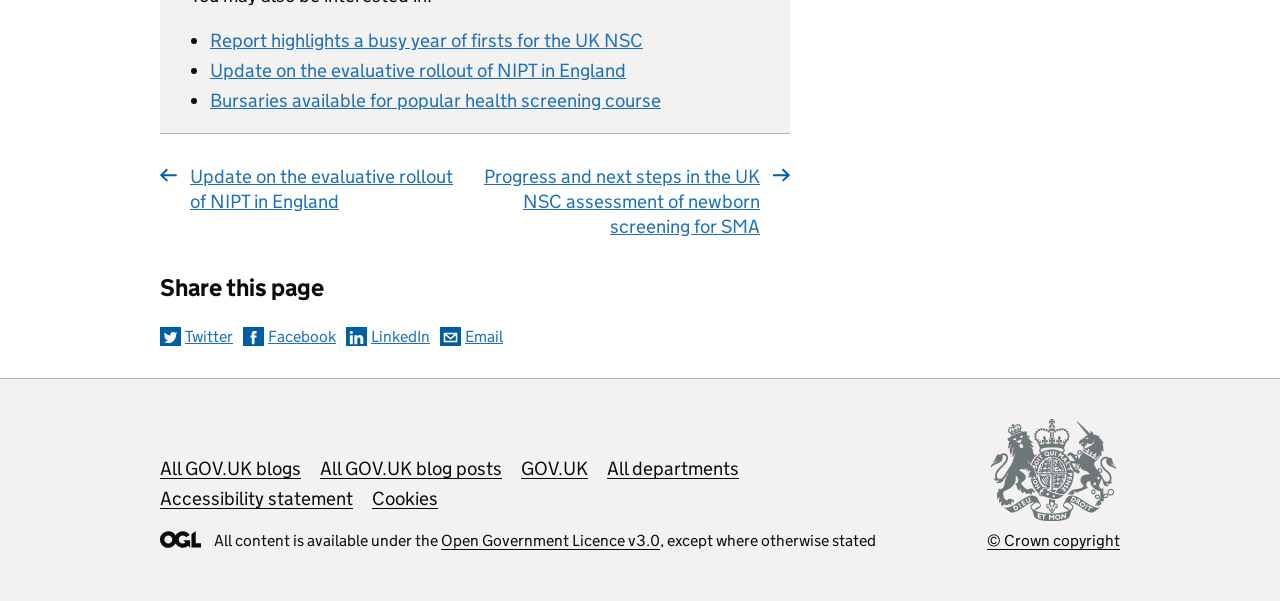Please specify the bounding box coordinates of the region to click in order to perform the following instruction: "View the terms of service".

None